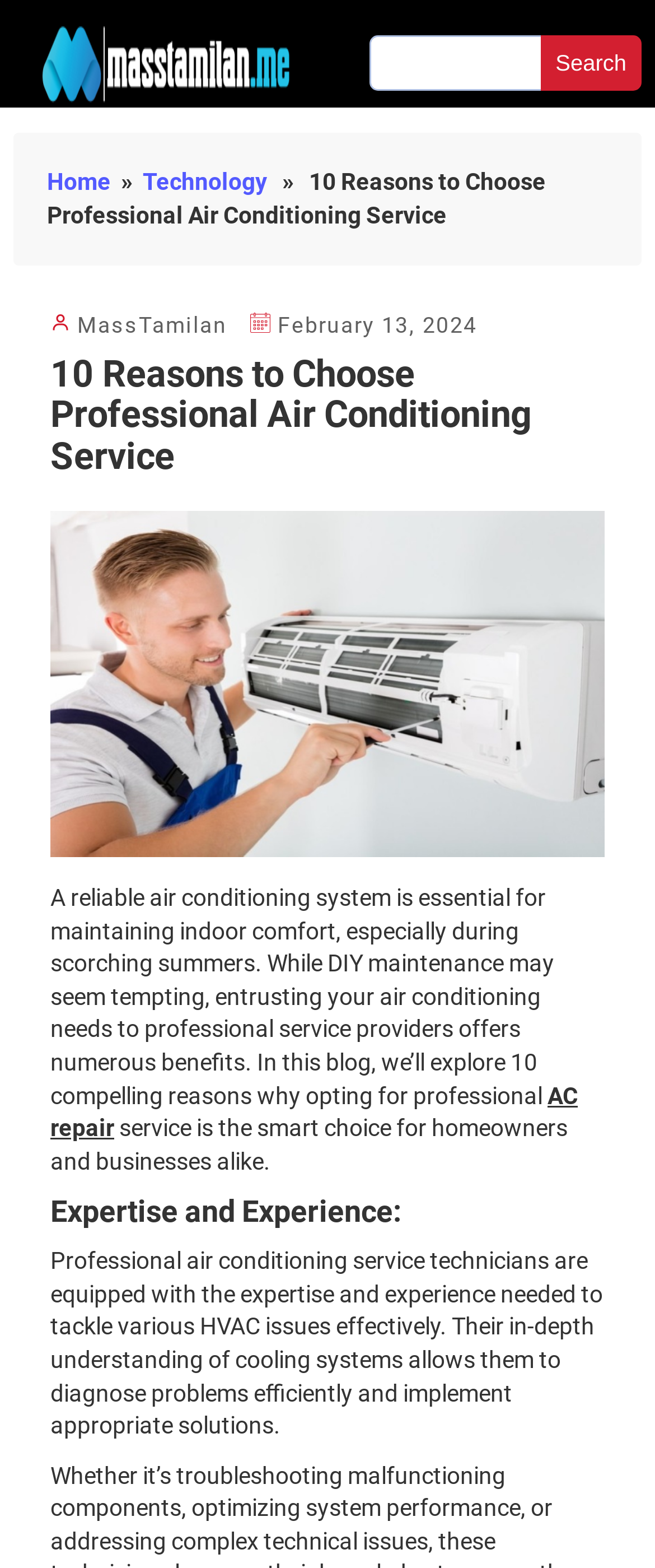Write a detailed summary of the webpage, including text, images, and layout.

The webpage is about "10 Reasons to Choose Professional Air Conditioning Service" and is provided by MassTamilan. At the top left, there is a logo of MassTamilan, which is an image accompanied by a link to the same name. 

On the top right, there is a search bar with a textbox and a "Search" button. 

Below the logo, there is a navigation menu with links to "Home" and "Technology", separated by special characters. 

The main content of the webpage is divided into sections. The first section has a heading "10 Reasons to Choose Professional Air Conditioning Service" and a brief introduction to the importance of professional air conditioning services. This section also includes a small image and the date "February 13, 2024". 

The introduction is followed by a link to "AC repair" and a brief sentence. 

The next section has a heading "Expertise and Experience" and a paragraph explaining the benefits of professional air conditioning service technicians, including their expertise and experience in handling HVAC issues.